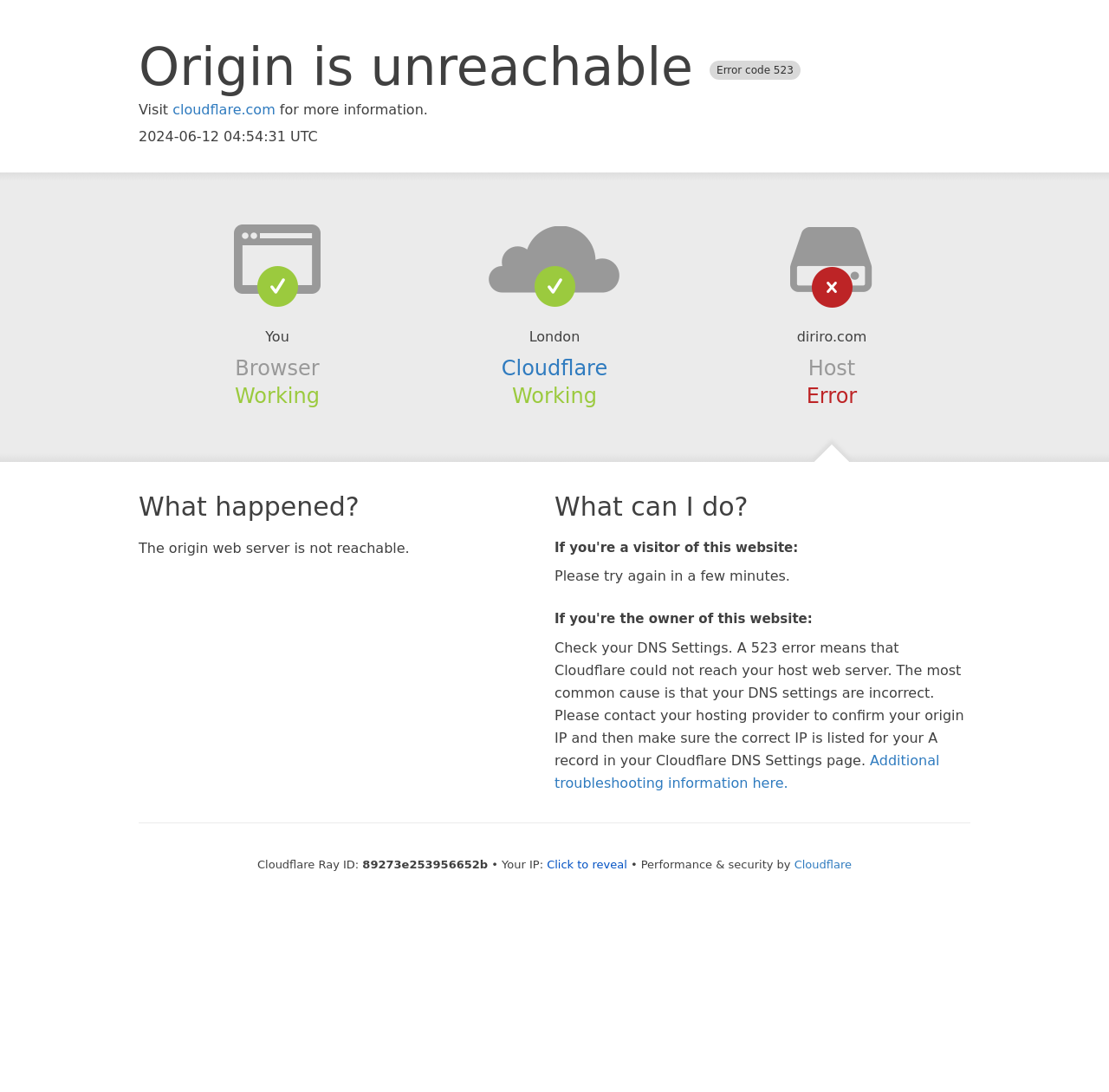Give the bounding box coordinates for the element described by: "August 2023".

None